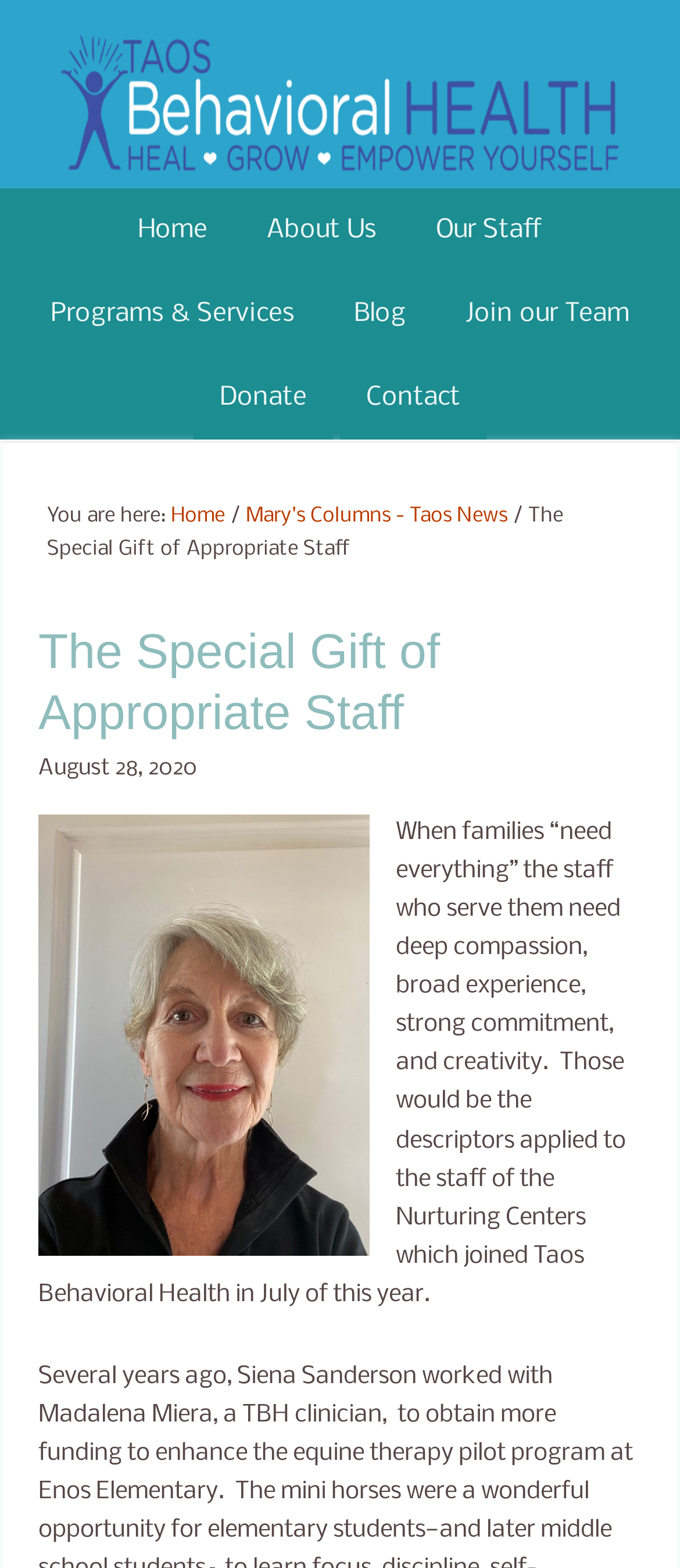Locate the bounding box of the UI element described in the following text: "Mary's Columns - Taos News".

[0.362, 0.323, 0.746, 0.336]